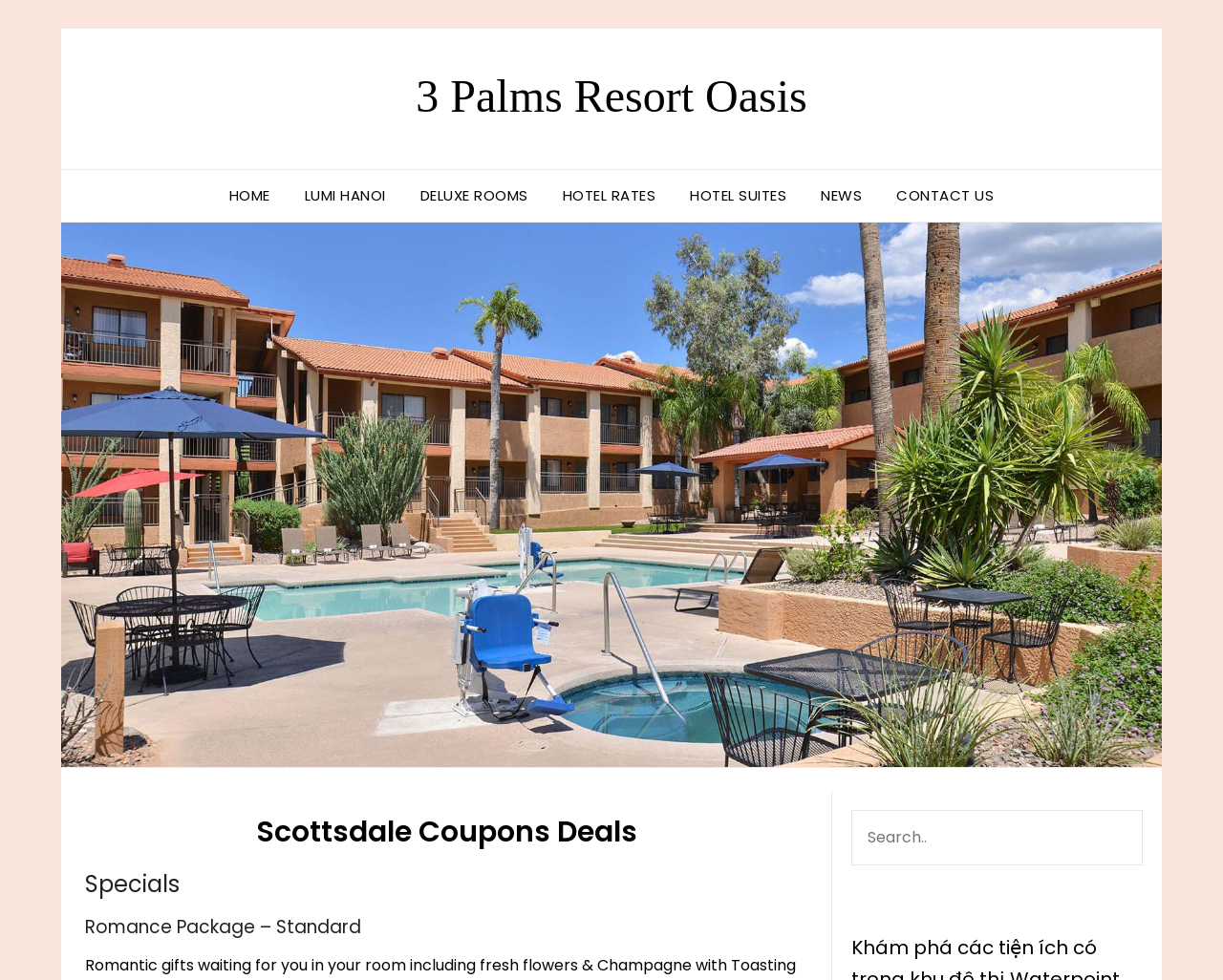Provide the bounding box coordinates of the HTML element this sentence describes: "HOME". The bounding box coordinates consist of four float numbers between 0 and 1, i.e., [left, top, right, bottom].

[0.175, 0.173, 0.233, 0.226]